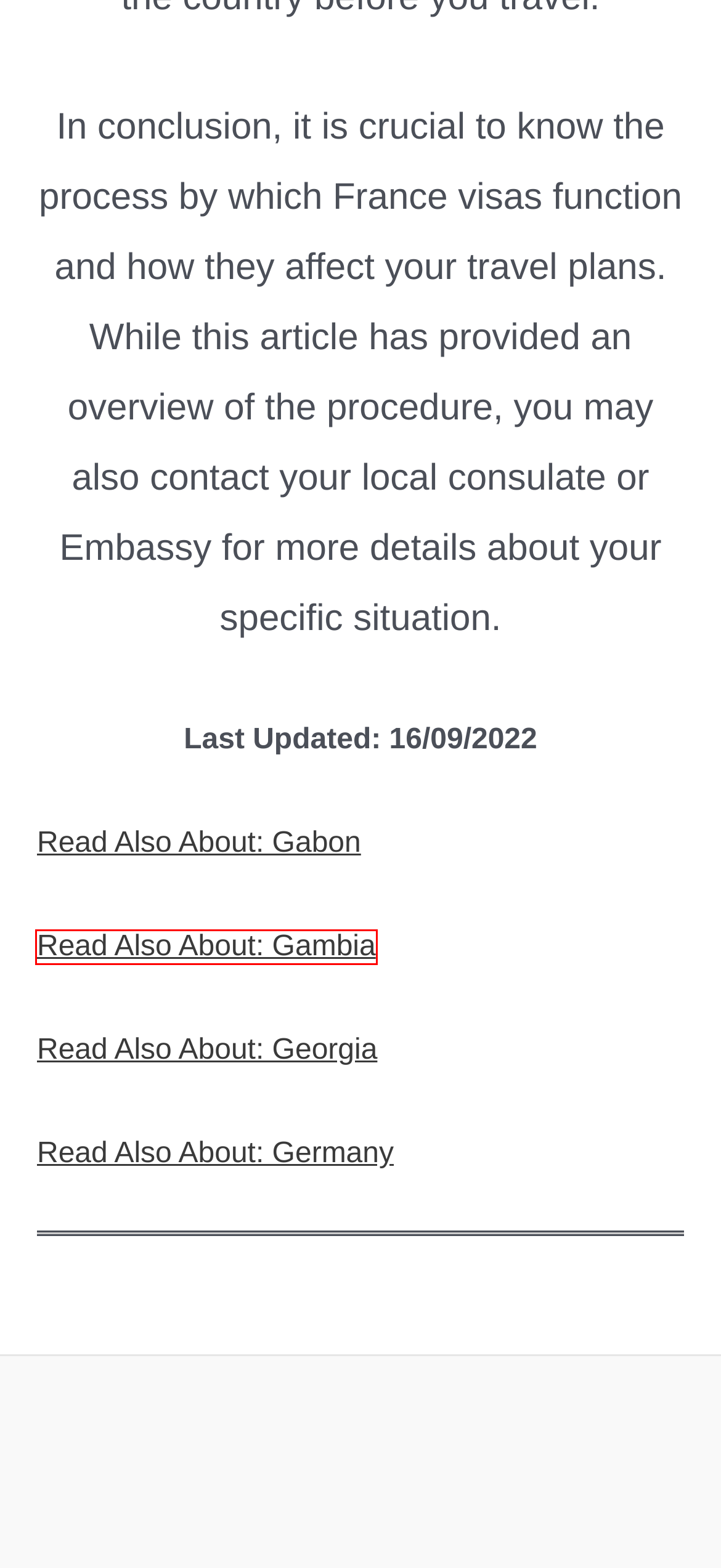Observe the screenshot of a webpage with a red bounding box around an element. Identify the webpage description that best fits the new page after the element inside the bounding box is clicked. The candidates are:
A. Do Dominican Citizens Require a Visa to Visit Finland? – Entry Status
B. Do Dominican Citizens Require a Visa to Visit Georgia? – Entry Status
C. Do Dominican Citizens Require a Visa to Visit Gambia? – Entry Status
D. Do Dominican Citizens Require a Visa to Visit Swaziland? – Entry Status
E. Do Dominican Citizens Require a Visa to Visit Germany? – Entry Status
F. Home - Entry Status
G. Do Dominican Citizens Require a Visa to Visit Gabon? – Entry Status
H. Do Dominican Citizens Require a Visa to Visit Ethiopia? – Entry Status

C